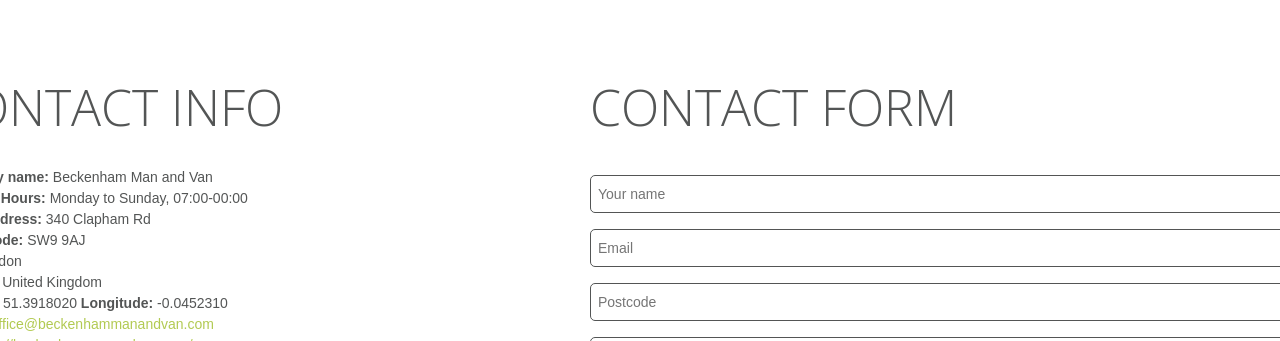Describe all the elements in the image with great detail.

The image features a clean and organized layout presenting the contact information for Beckenham Man and Van, including crucial details such as operating hours, address, and geographic coordinates. The company operates daily from 07:00 to 00:00 and is located at 340 Clapham Road, SW9 9AJ, London, United Kingdom. Additionally, it includes a contact form section designed for users to input their name, email, and postcode, facilitating easy communication with the service providers. The information is presented in a modern font style, enhancing readability and accessibility.